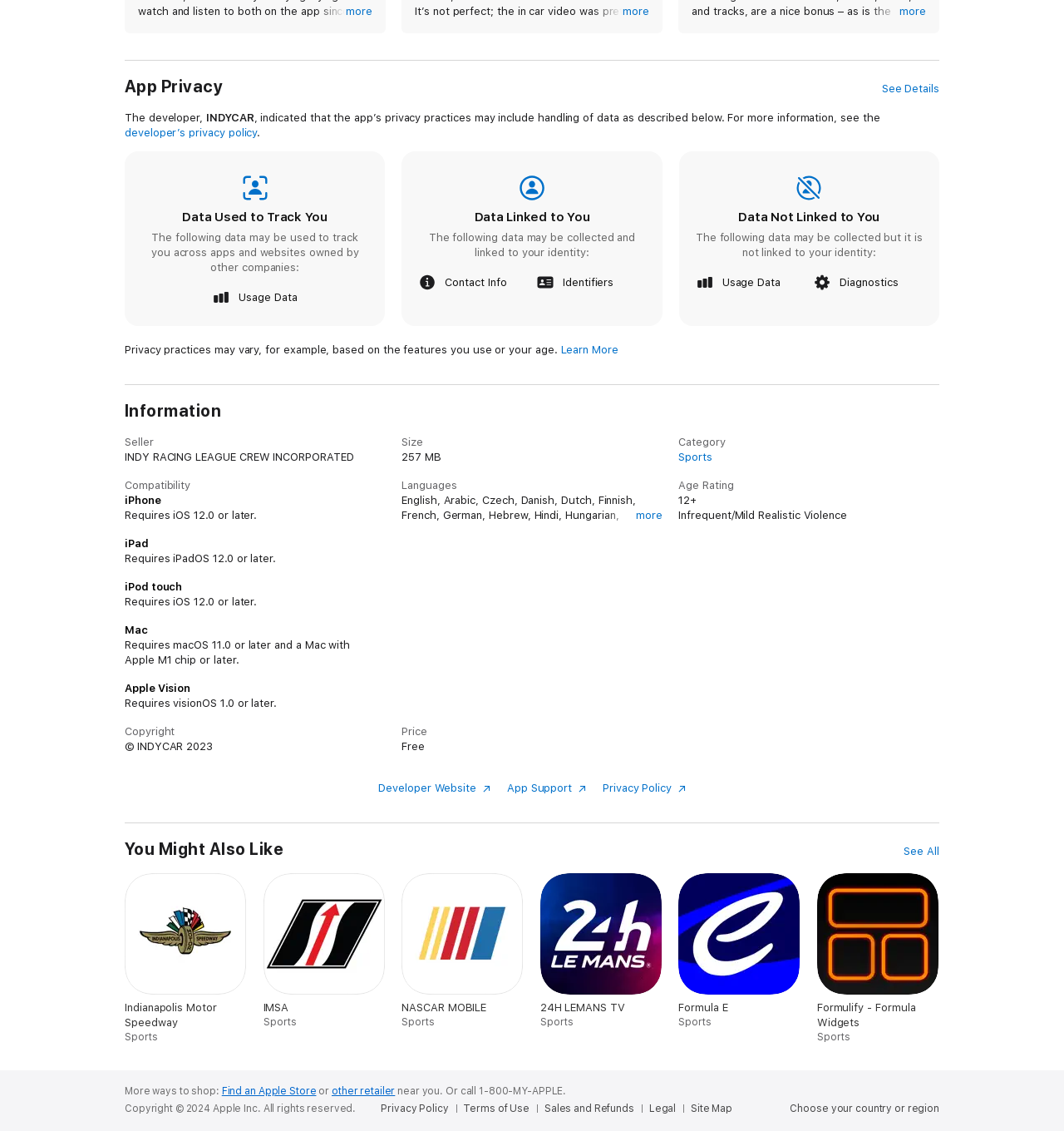Please identify the bounding box coordinates for the region that you need to click to follow this instruction: "View the featured article about making a garden pet-friendly".

None